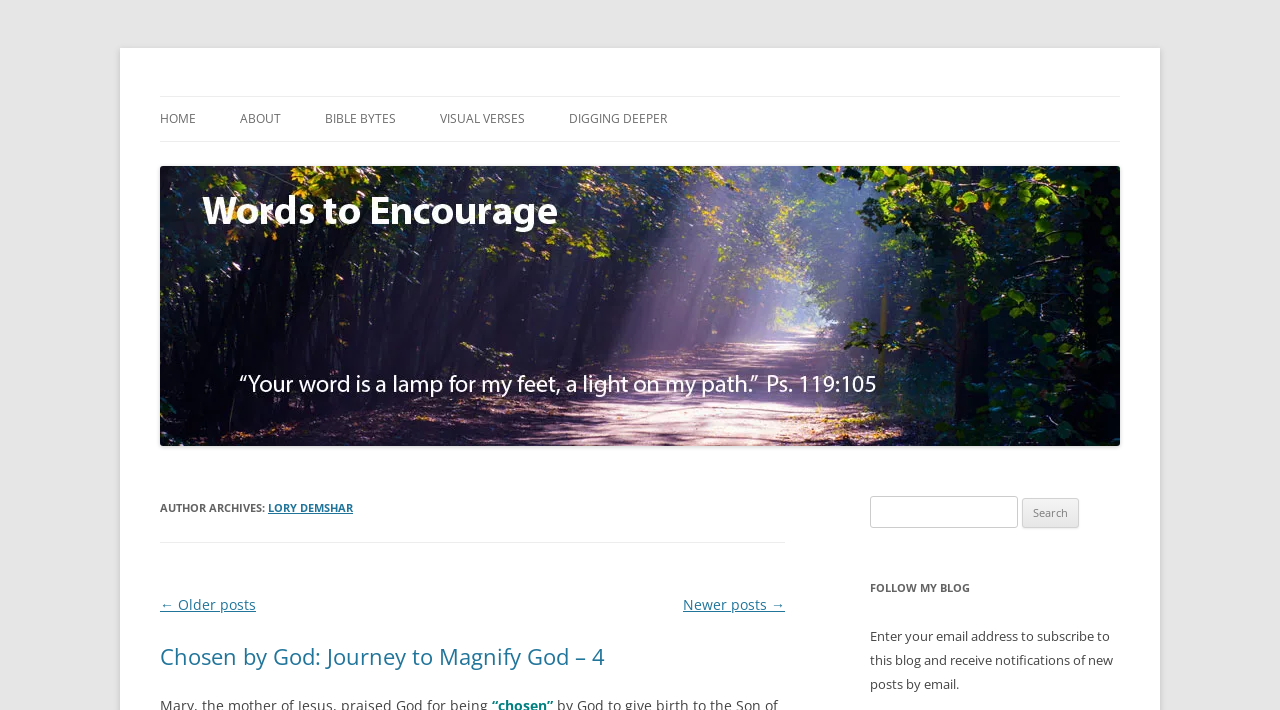Pinpoint the bounding box coordinates of the element you need to click to execute the following instruction: "follow the blog". The bounding box should be represented by four float numbers between 0 and 1, in the format [left, top, right, bottom].

[0.68, 0.812, 0.875, 0.845]